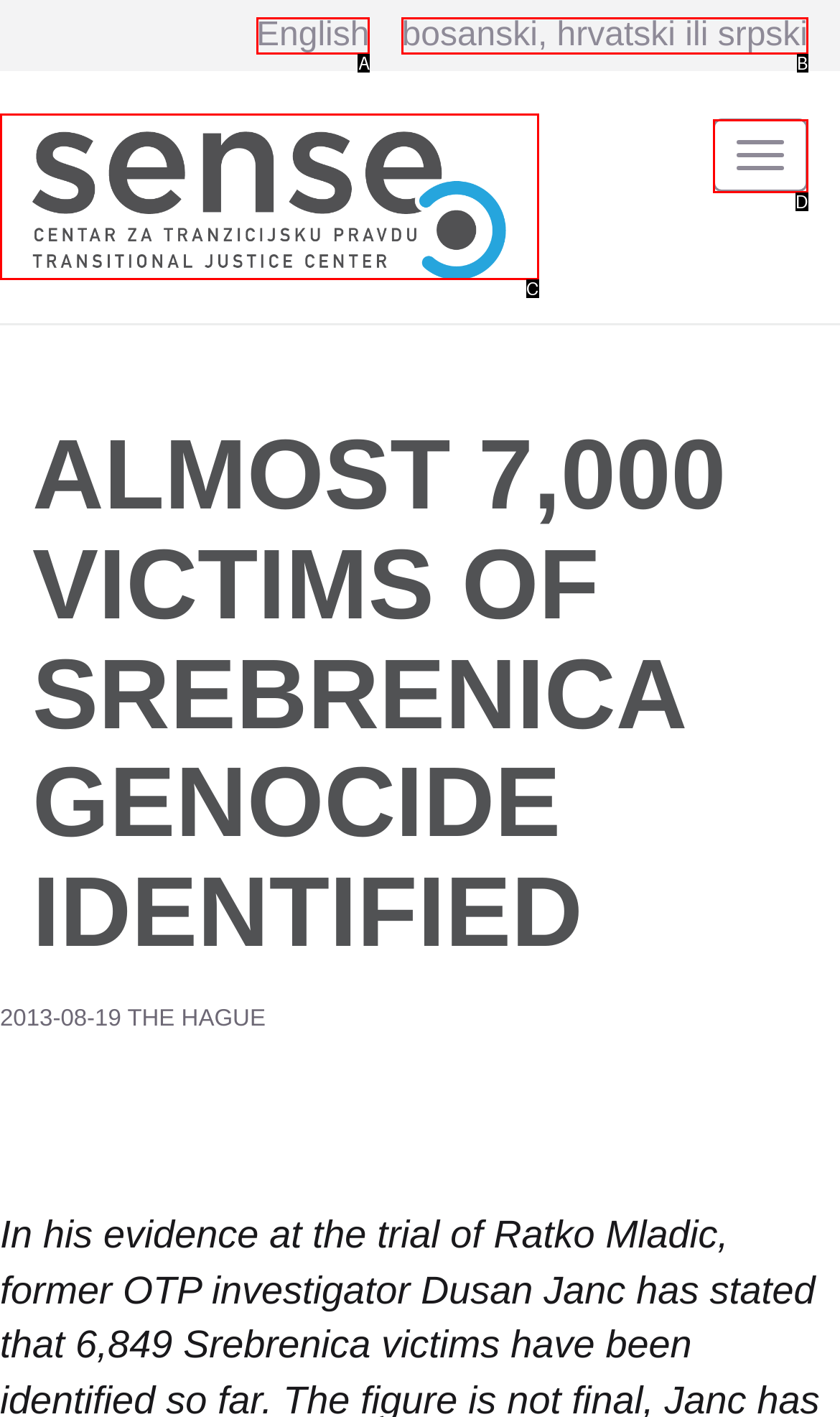Find the option that matches this description: bosanski, hrvatski ili srpski
Provide the matching option's letter directly.

B